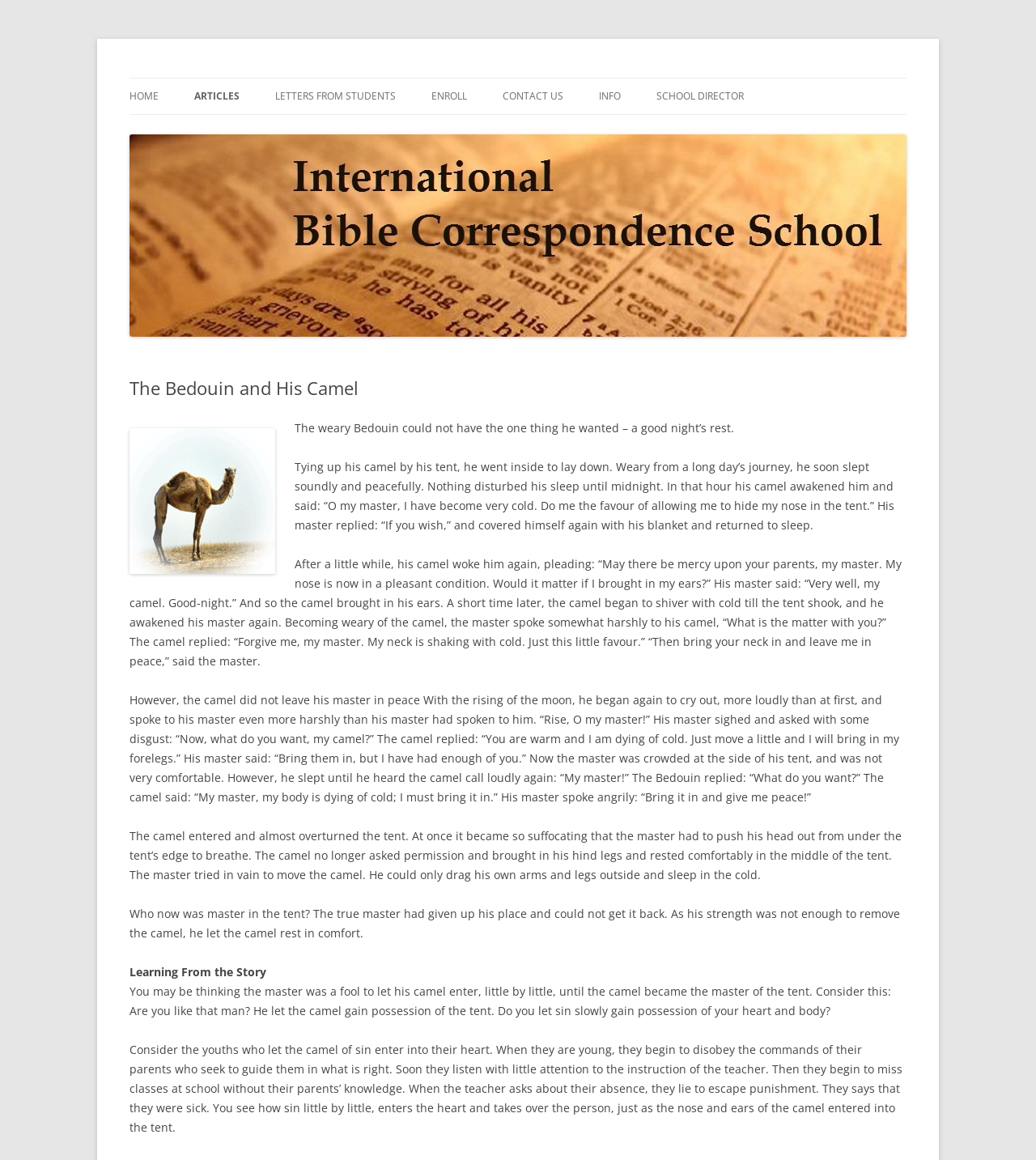Reply to the question below using a single word or brief phrase:
How many paragraphs are there in the article?

7